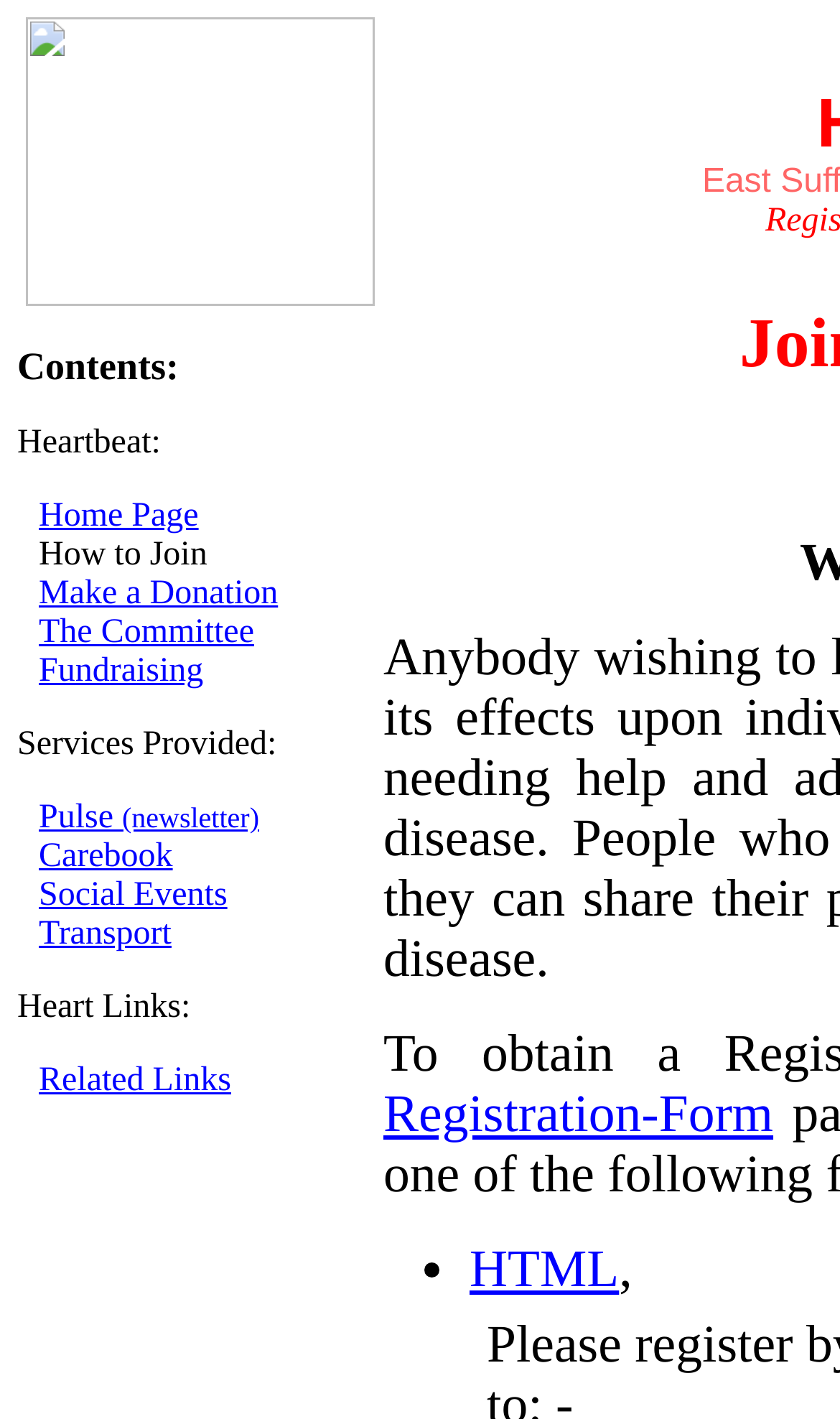Determine the bounding box coordinates of the clickable element to complete this instruction: "view Pulse newsletter". Provide the coordinates in the format of four float numbers between 0 and 1, [left, top, right, bottom].

[0.046, 0.563, 0.309, 0.589]